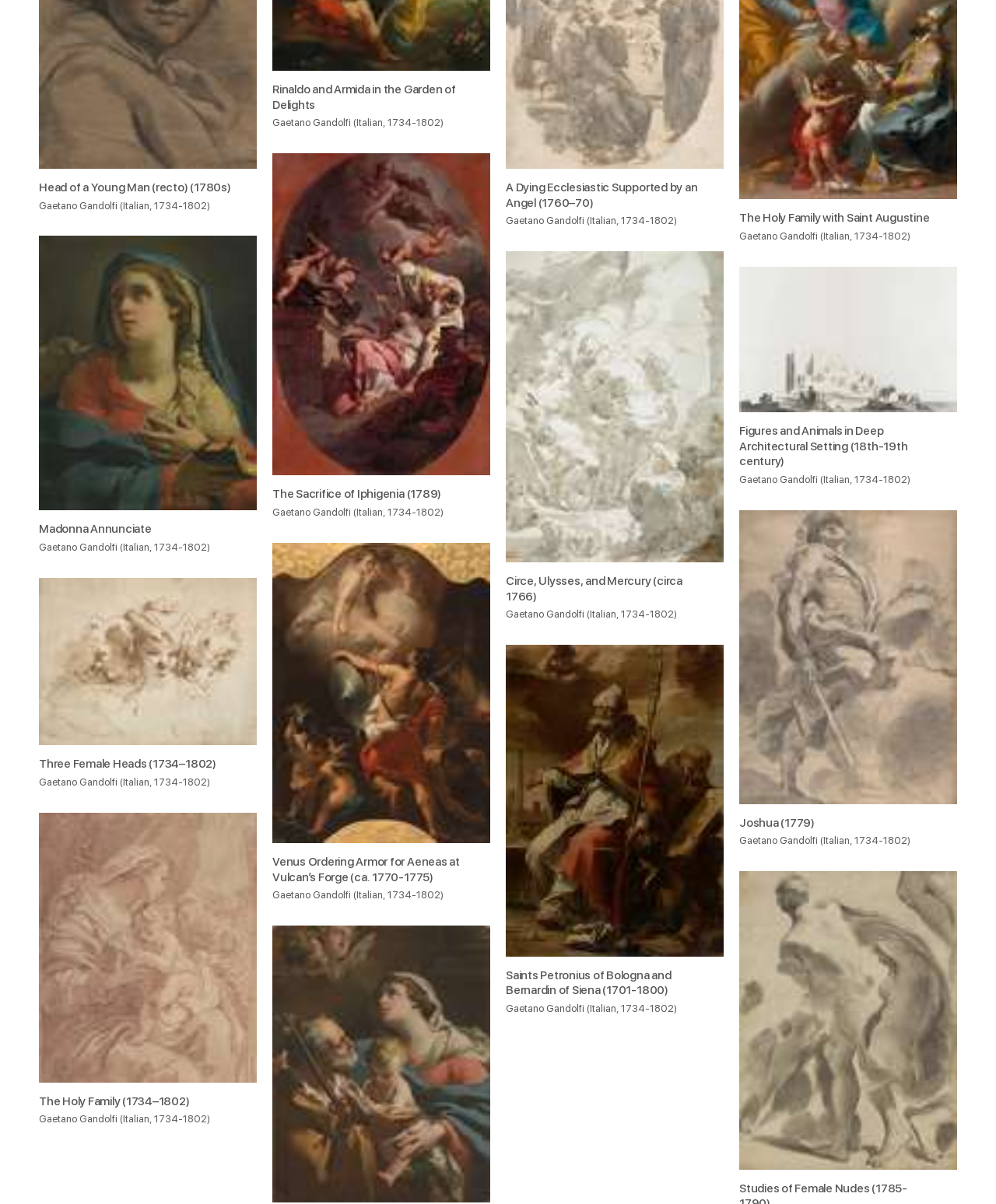Use a single word or phrase to answer the question:
How many links are there on this webpage?

34